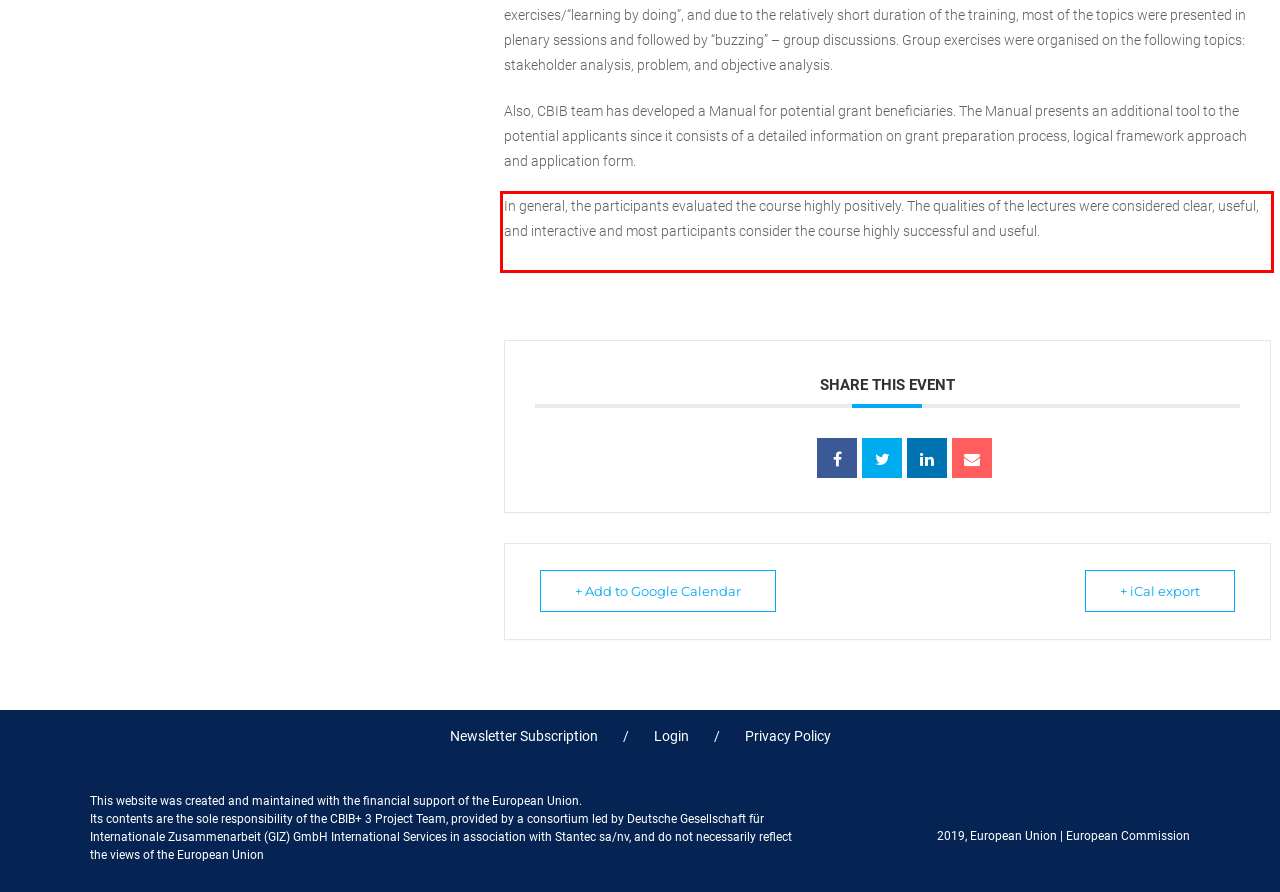Using the webpage screenshot, recognize and capture the text within the red bounding box.

In general, the participants evaluated the course highly positively. The qualities of the lectures were considered clear, useful, and interactive and most participants consider the course highly successful and useful.